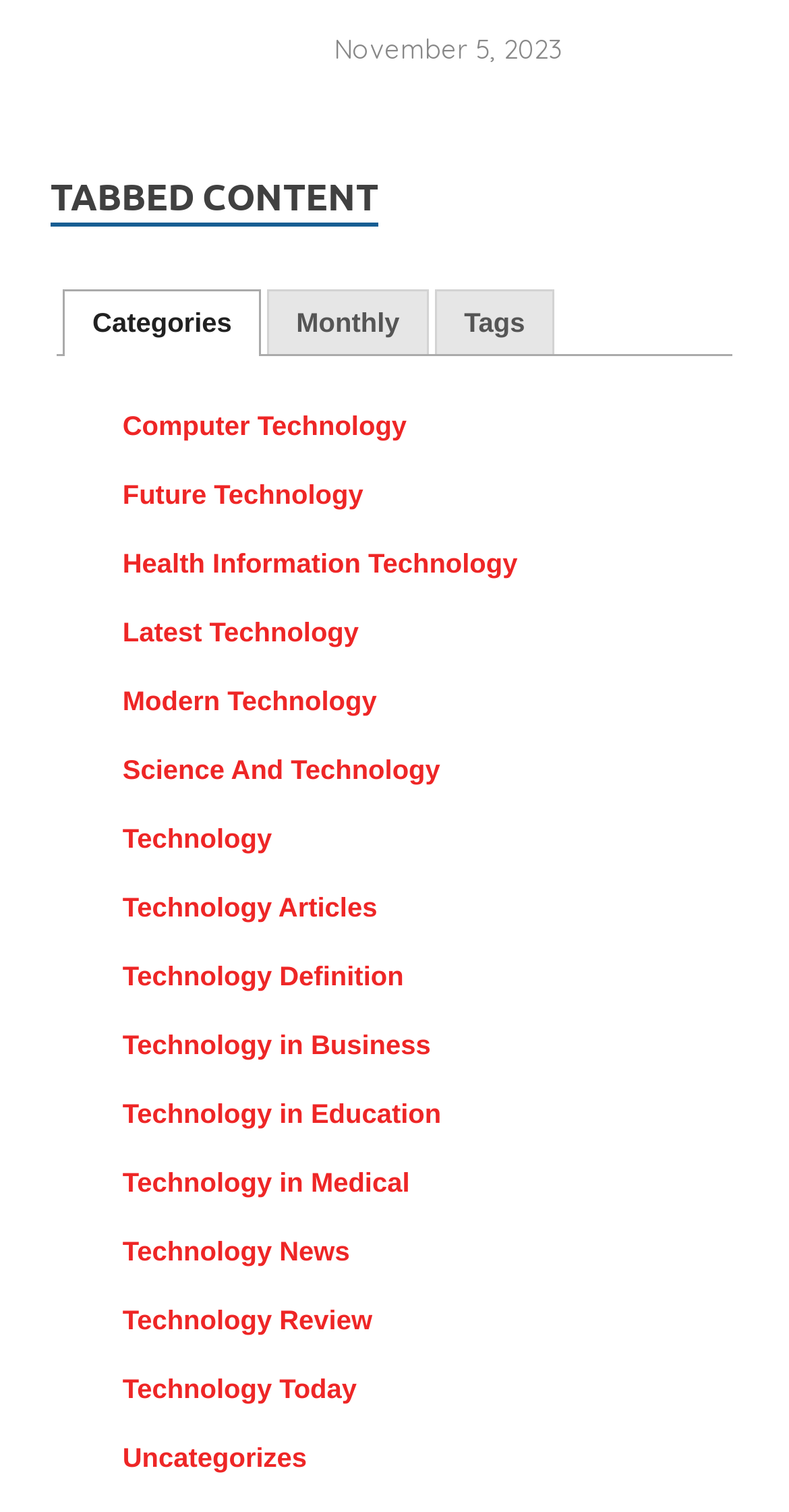Using the information in the image, give a comprehensive answer to the question: 
What is the currently selected tab?

I checked the tablist element and found that the 'Categories' tab has the 'selected: True' attribute, indicating that it is the currently selected tab.